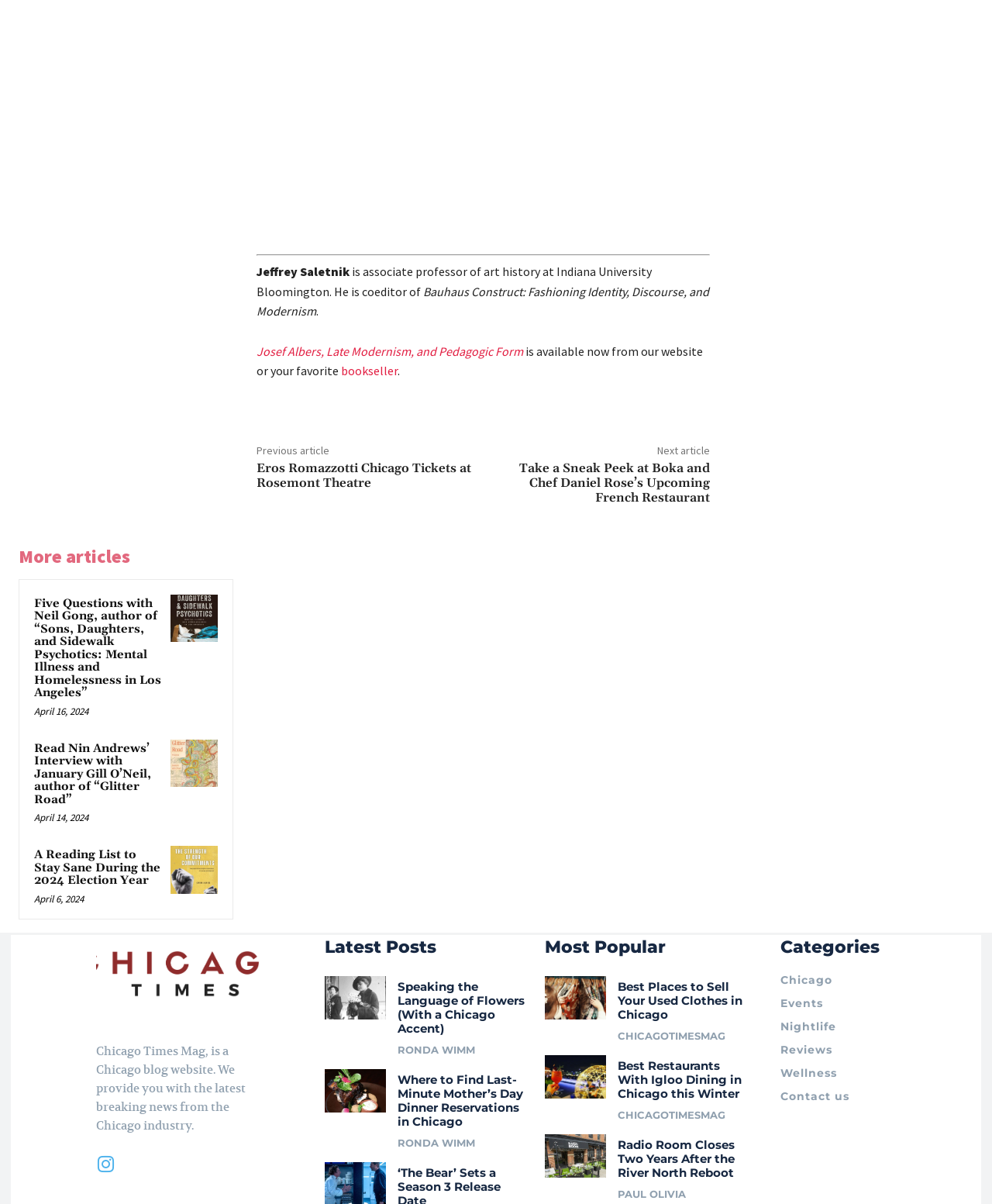Give the bounding box coordinates for the element described by: "Ronda Wimm".

[0.401, 0.867, 0.479, 0.877]